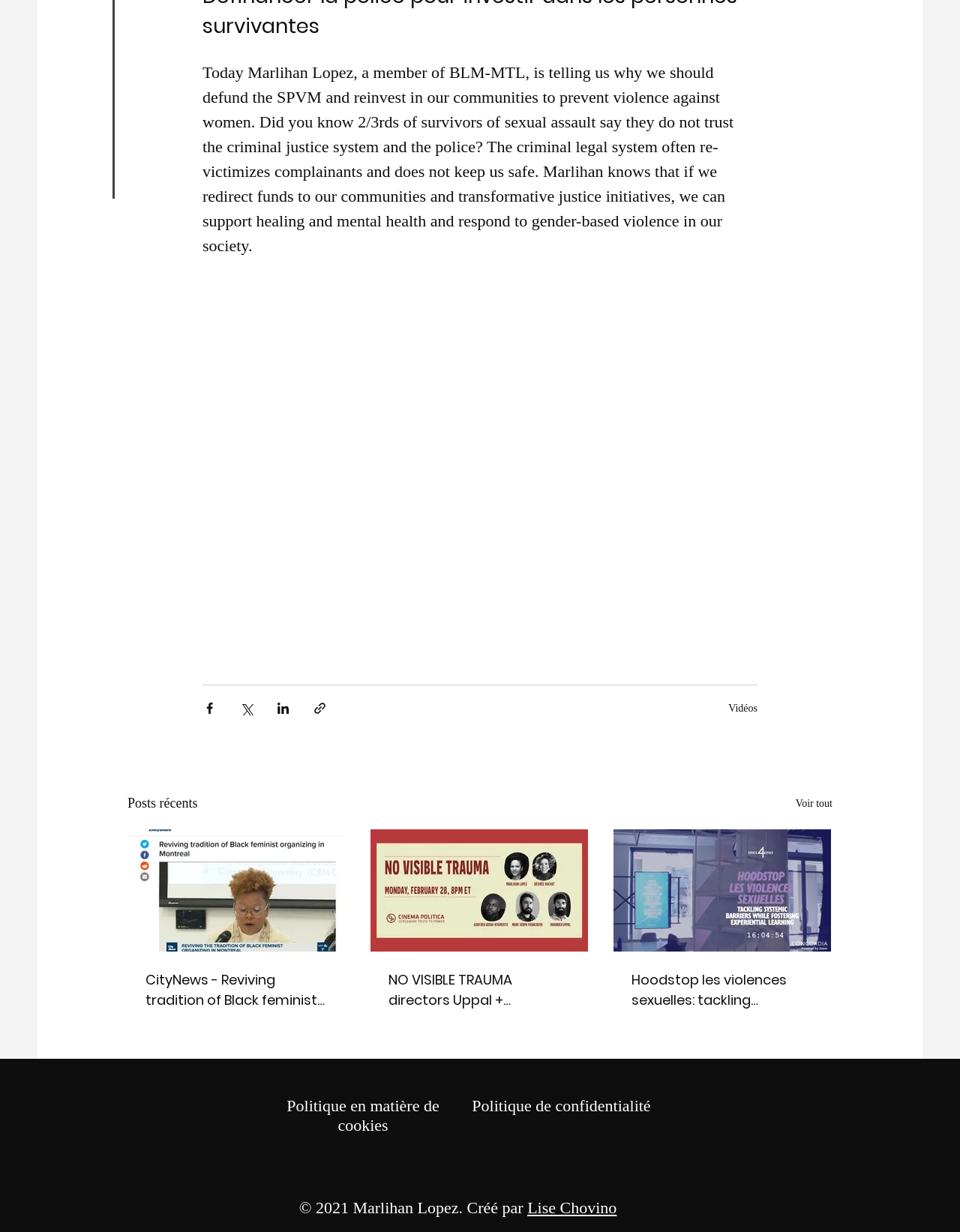Predict the bounding box of the UI element based on this description: "Politique en matière de cookies".

[0.299, 0.89, 0.458, 0.921]